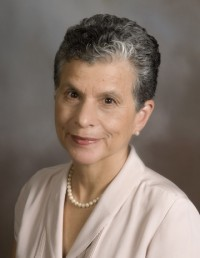Give a detailed account of the contents of the image.

This image features Dr. Barbara Ryder, a respected figure in the field of computer science, known for her contributions to diversity in technology. She served as the Department Head of Computer Science at Virginia Tech from 2008 to 2015 and is currently the J. Byron Maupin Professor of Engineering. Dr. Ryder has played a pivotal role in establishing initiatives aimed at increasing the participation of women and underrepresented groups in computing. The establishment of the "Barbara Ryder Fund for Diversity in Computer Science" reflects her commitment to fostering an inclusive environment in the field, ensuring that future generations benefit from diverse perspectives and talents. This fund will support a variety of programs and activities to further these goals.